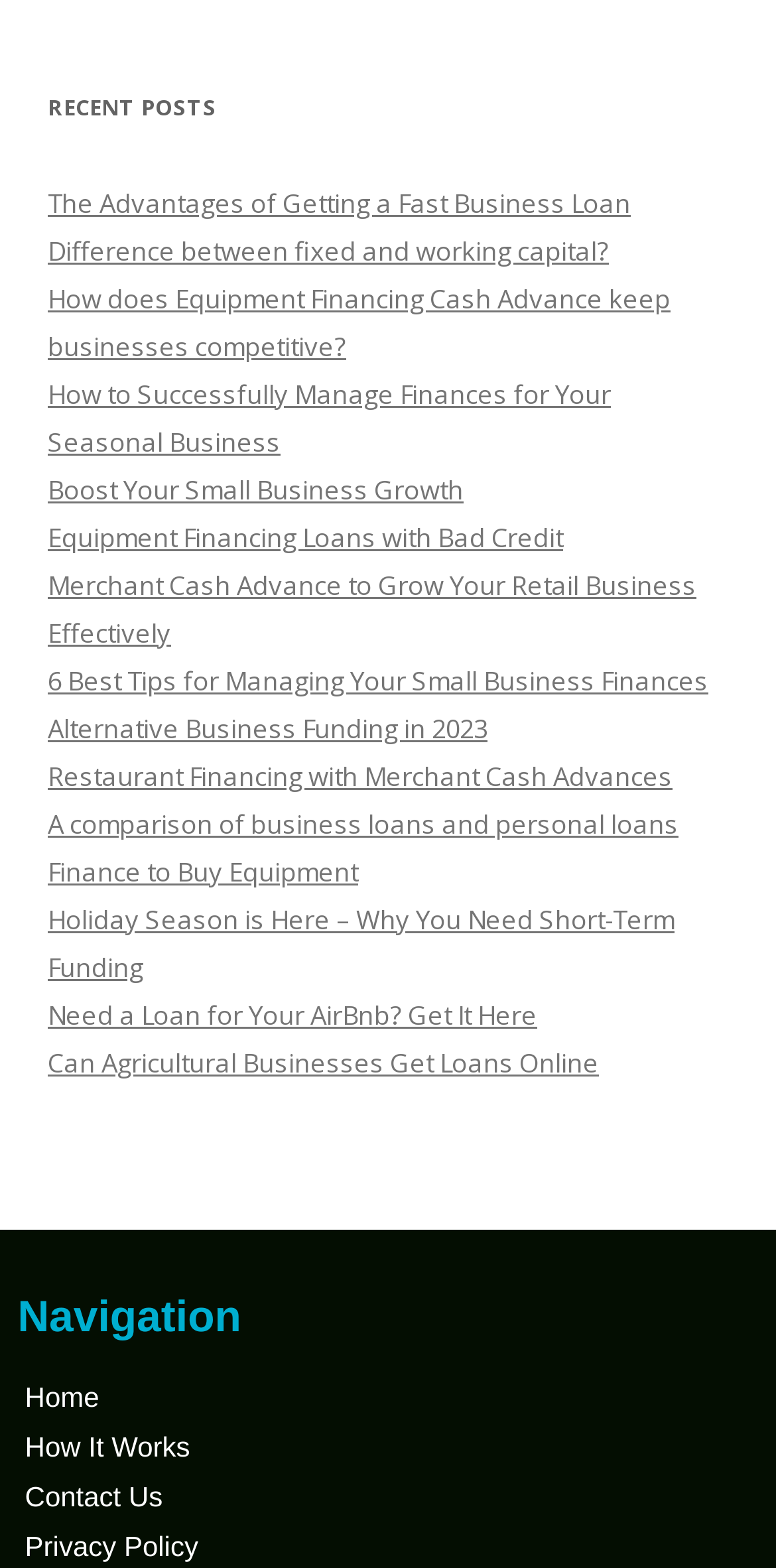Please identify the bounding box coordinates of the clickable region that I should interact with to perform the following instruction: "Read about the advantages of getting a fast business loan". The coordinates should be expressed as four float numbers between 0 and 1, i.e., [left, top, right, bottom].

[0.062, 0.118, 0.813, 0.141]